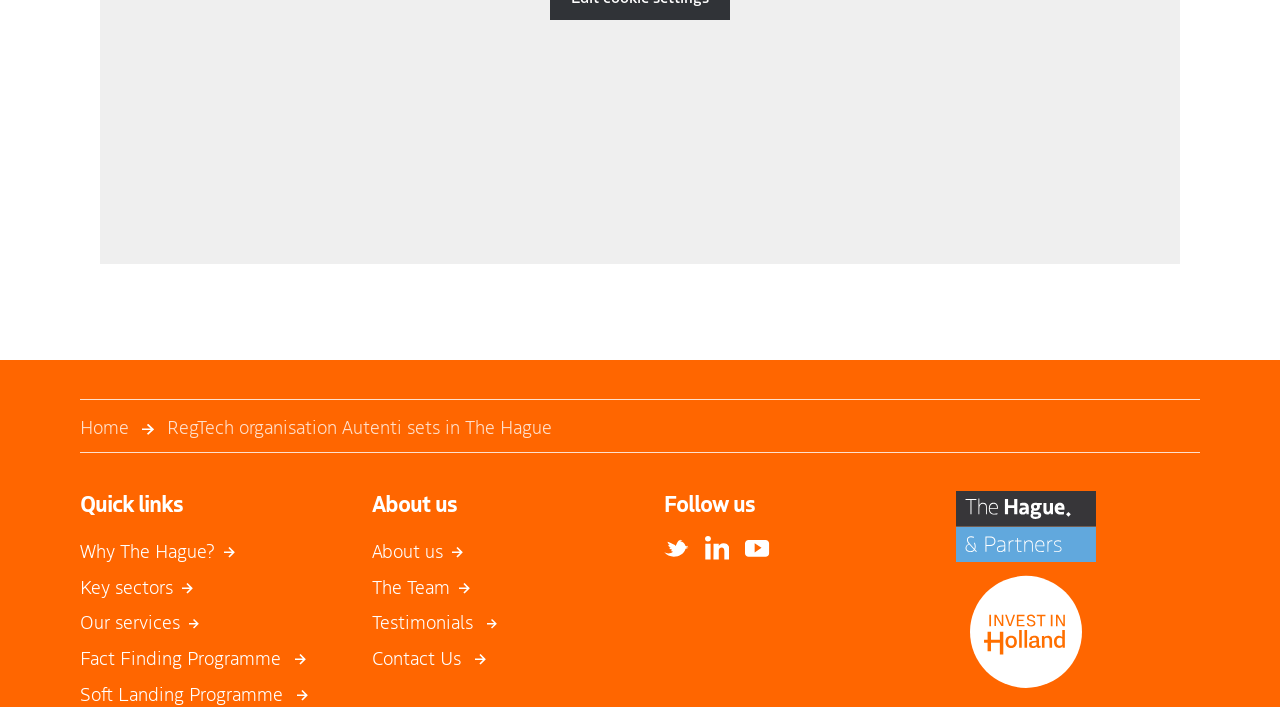Please identify the bounding box coordinates of the element I should click to complete this instruction: 'View The Hague The City The Partners image'. The coordinates should be given as four float numbers between 0 and 1, like this: [left, top, right, bottom].

[0.747, 0.695, 0.856, 0.795]